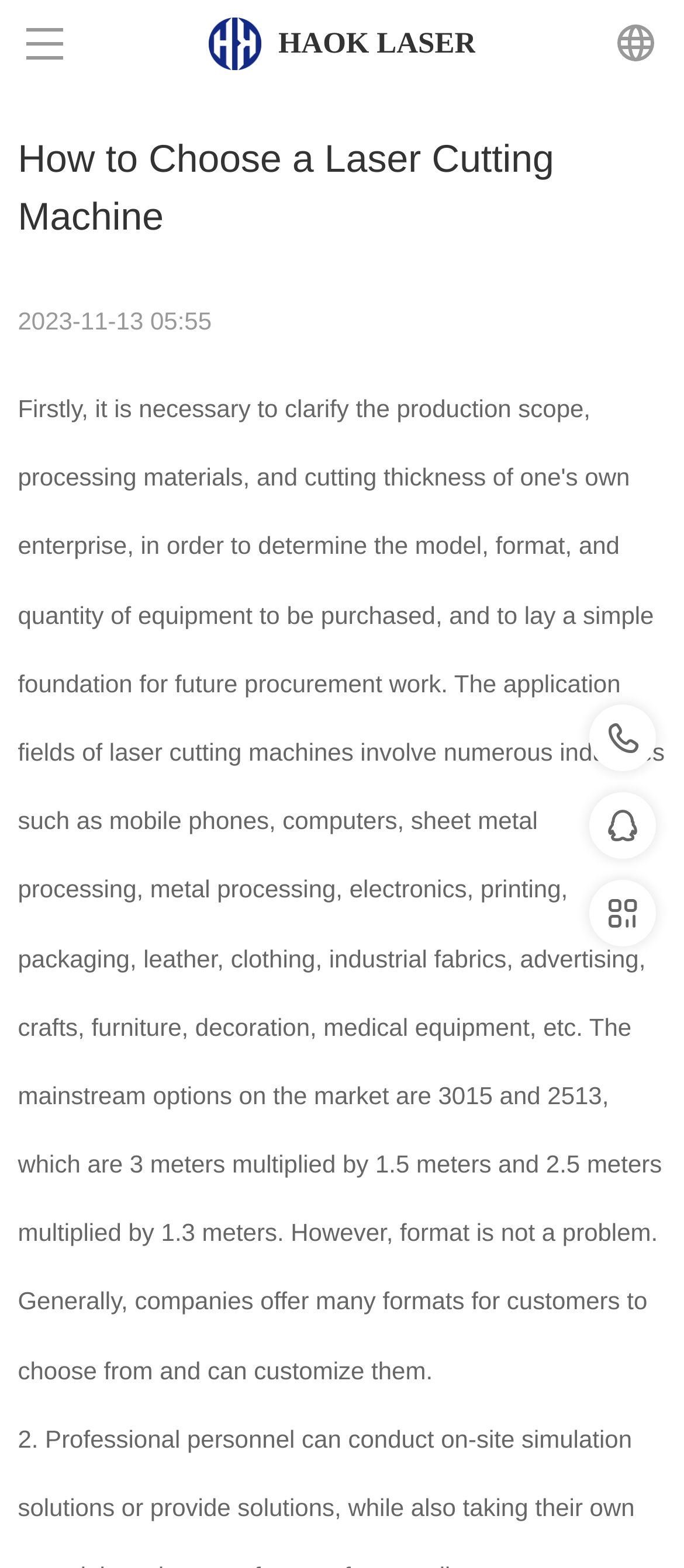Show the bounding box coordinates for the HTML element described as: "ABOUT US".

[0.041, 0.115, 0.959, 0.171]